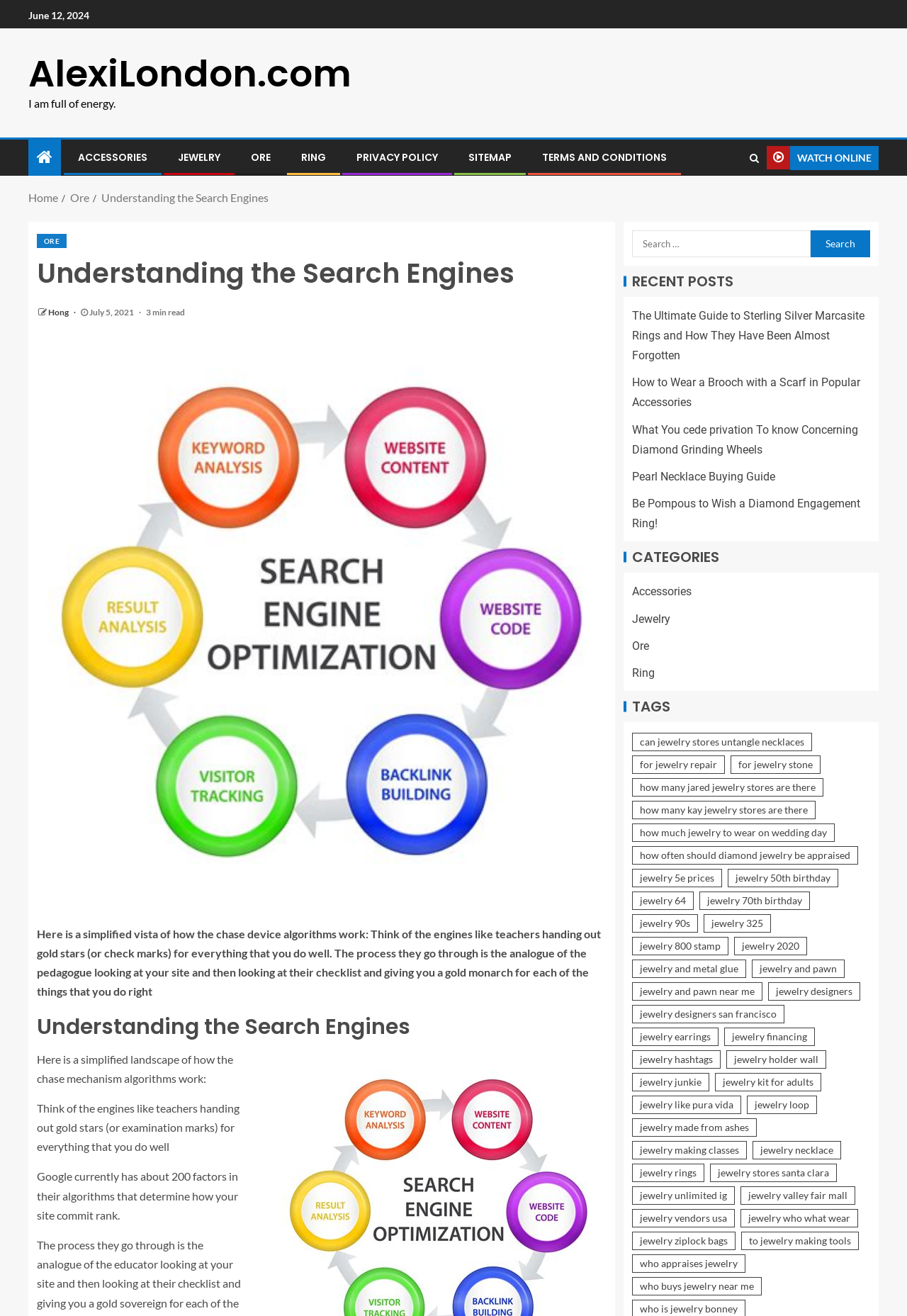Using the provided element description: "e-Commerce Website by Oxatis", determine the bounding box coordinates of the corresponding UI element in the screenshot.

None